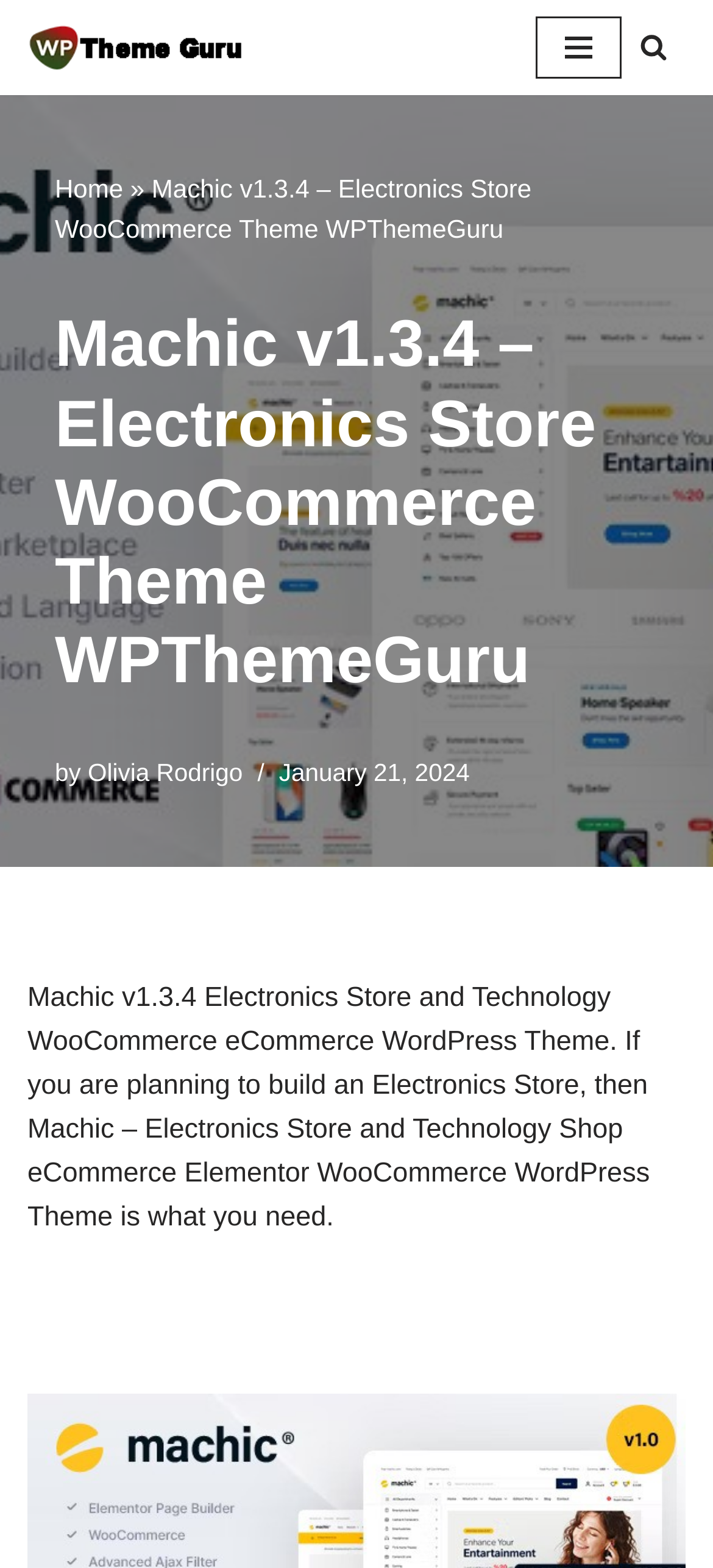What is the purpose of the Machic theme?
Based on the content of the image, thoroughly explain and answer the question.

I inferred the purpose of the Machic theme by reading the description which says 'If you are planning to build an Electronics Store, then Machic – Electronics Store and Technology Shop eCommerce Elementor WooCommerce WordPress Theme is what you need'.